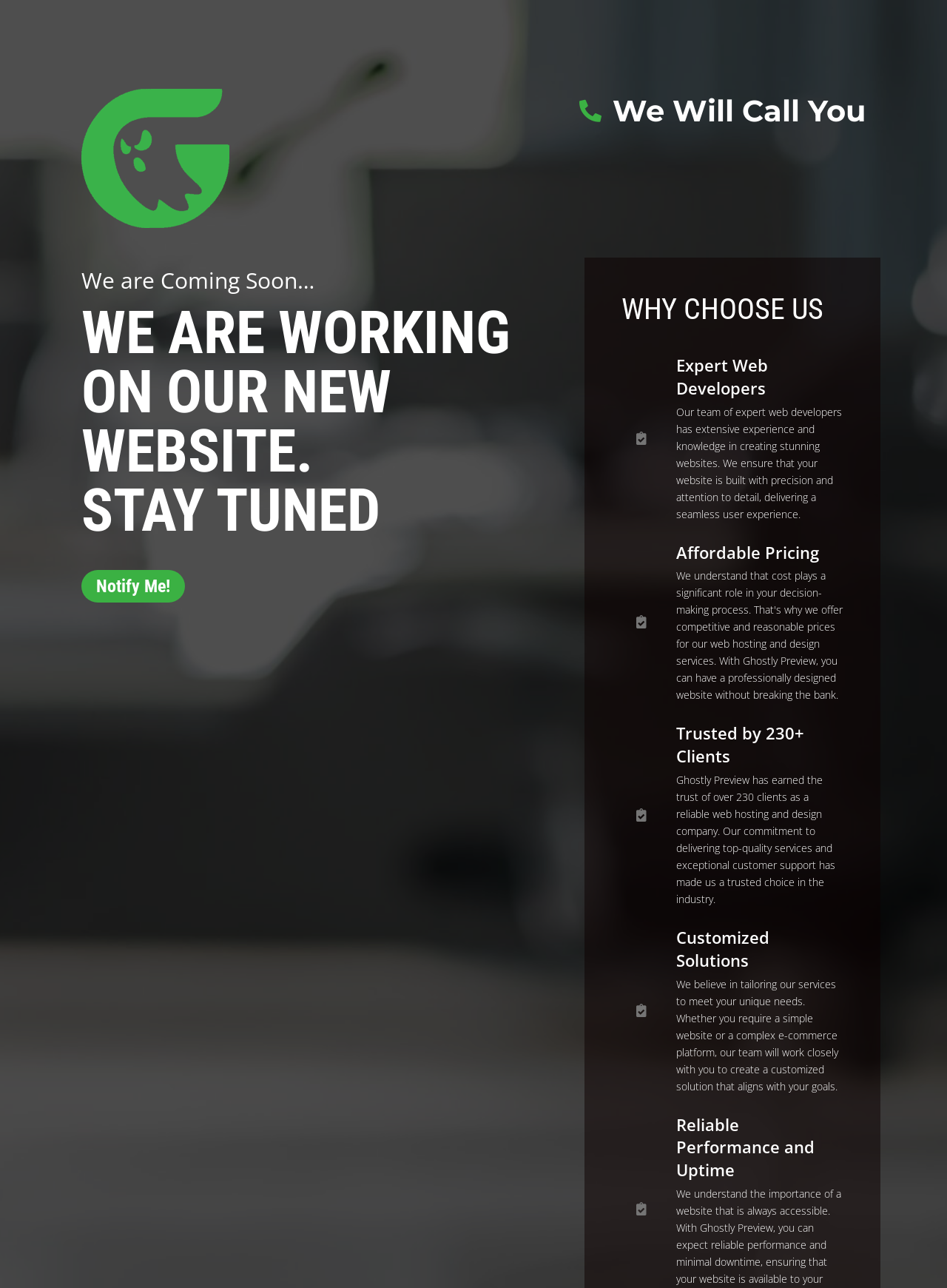What are the benefits of choosing this company?
Based on the visual, give a brief answer using one word or a short phrase.

Expertise, affordability, trust